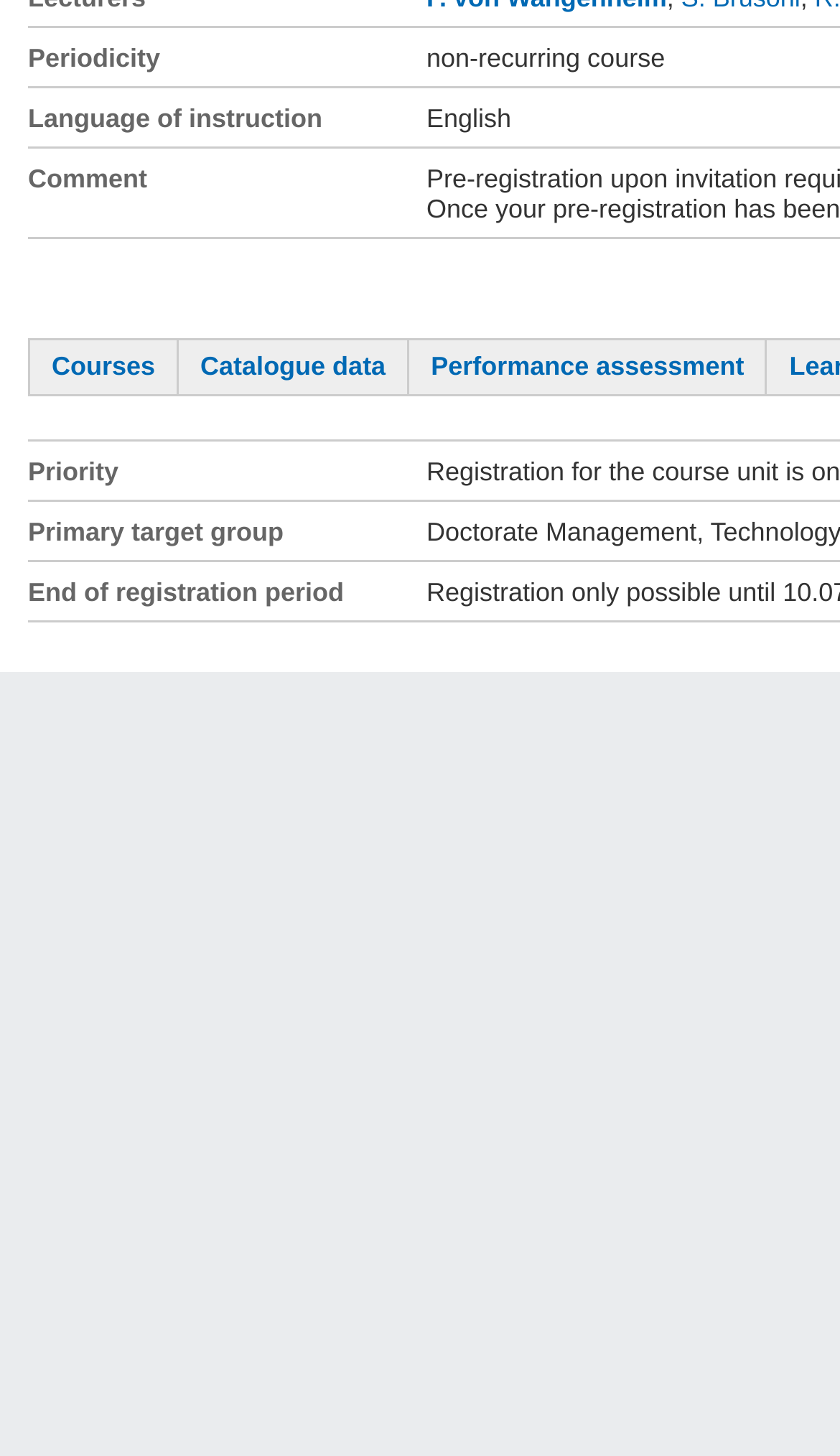Predict the bounding box of the UI element that fits this description: "Sitemap".

None